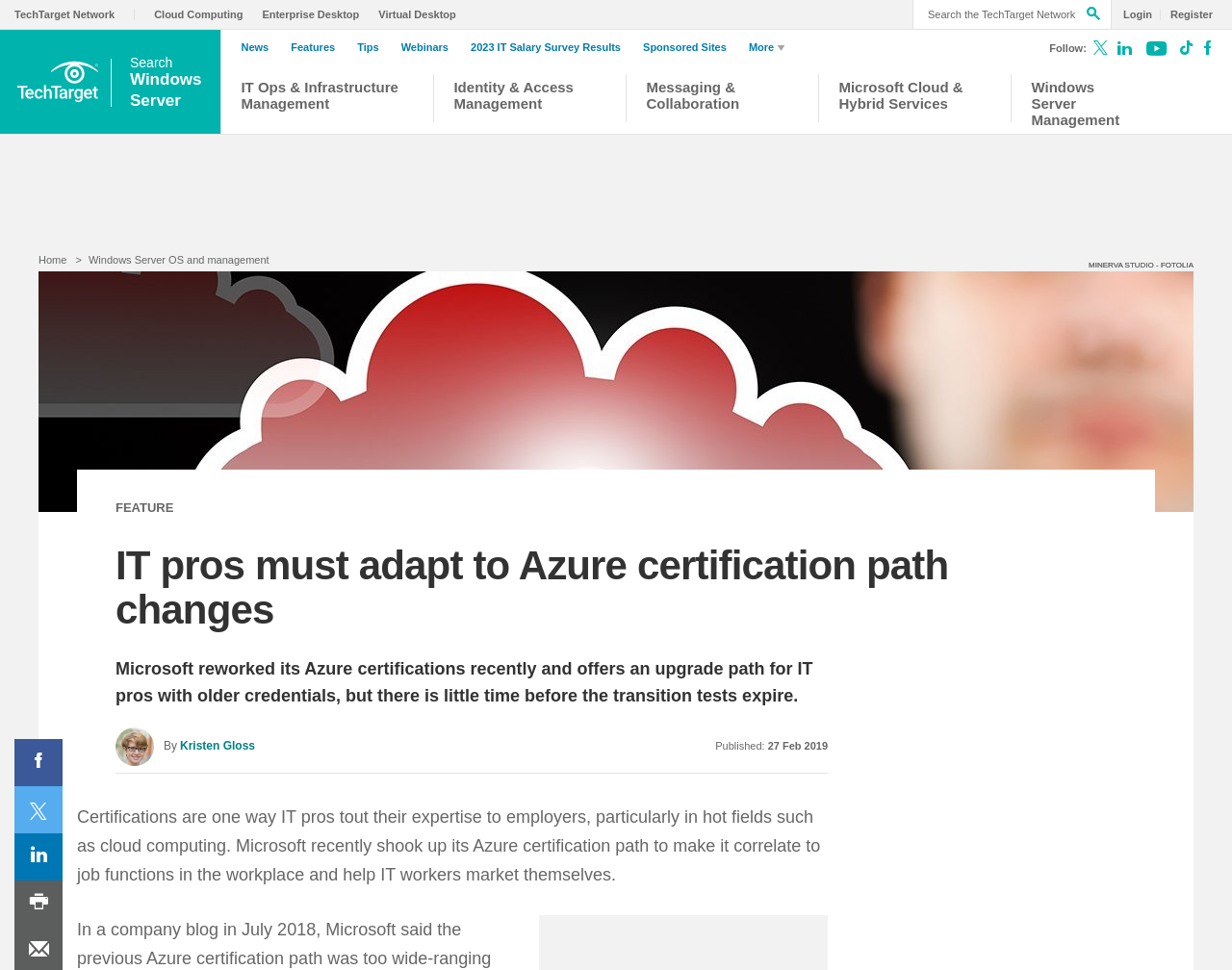Refer to the image and answer the question with as much detail as possible: When was the article published?

The publication date of the article can be found below the author's name, where it says 'Published: 27 Feb 2019', which indicates that the article was published on 27th February 2019.